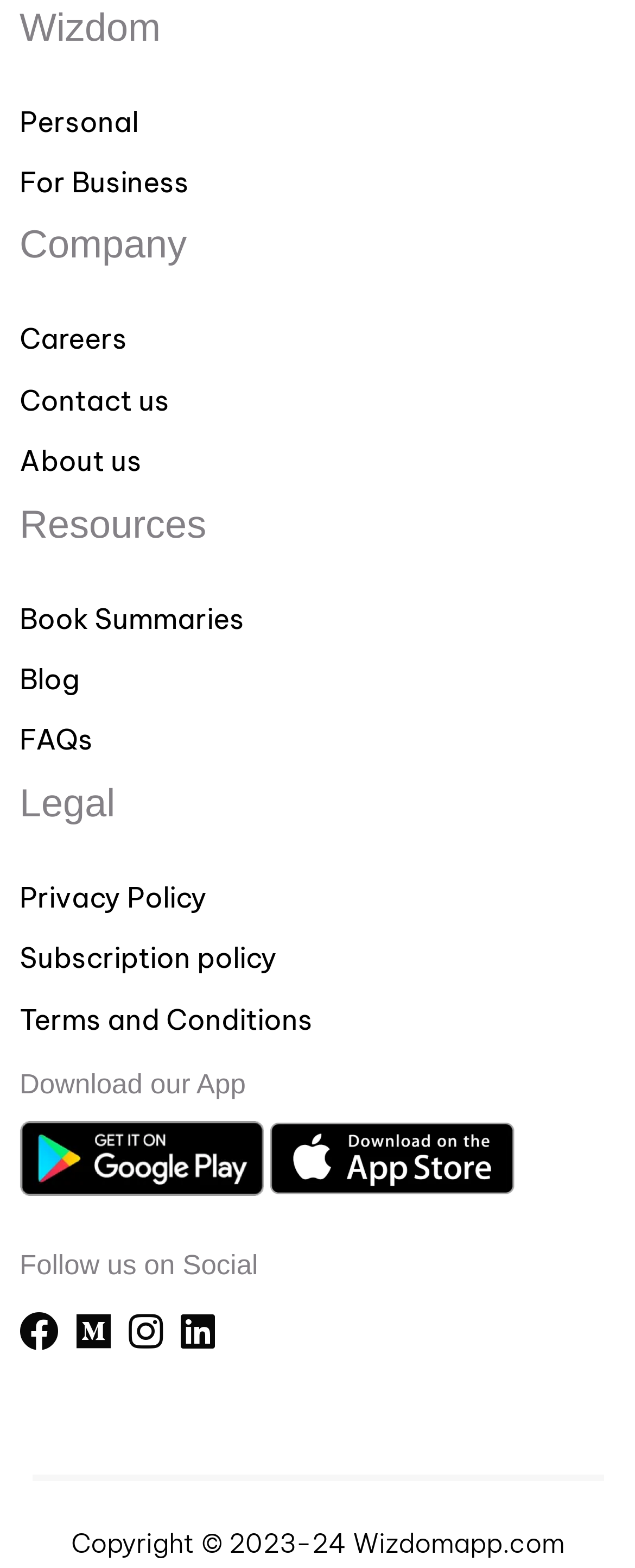Please identify the bounding box coordinates of the area that needs to be clicked to fulfill the following instruction: "go to personal homepage."

[0.031, 0.067, 0.969, 0.088]